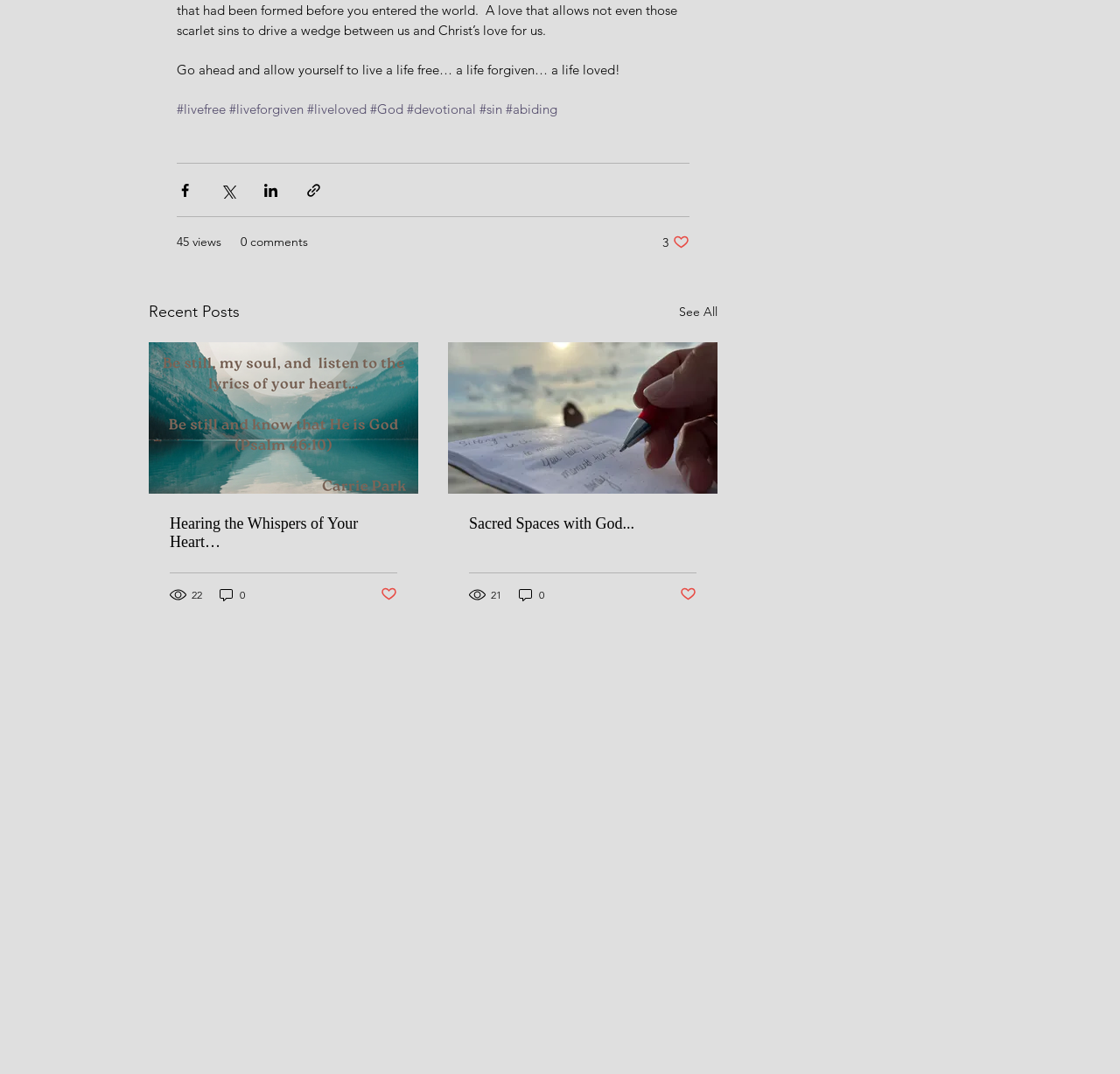Identify the bounding box coordinates of the area that should be clicked in order to complete the given instruction: "Click the 'Post not marked as liked' button". The bounding box coordinates should be four float numbers between 0 and 1, i.e., [left, top, right, bottom].

[0.34, 0.545, 0.355, 0.562]